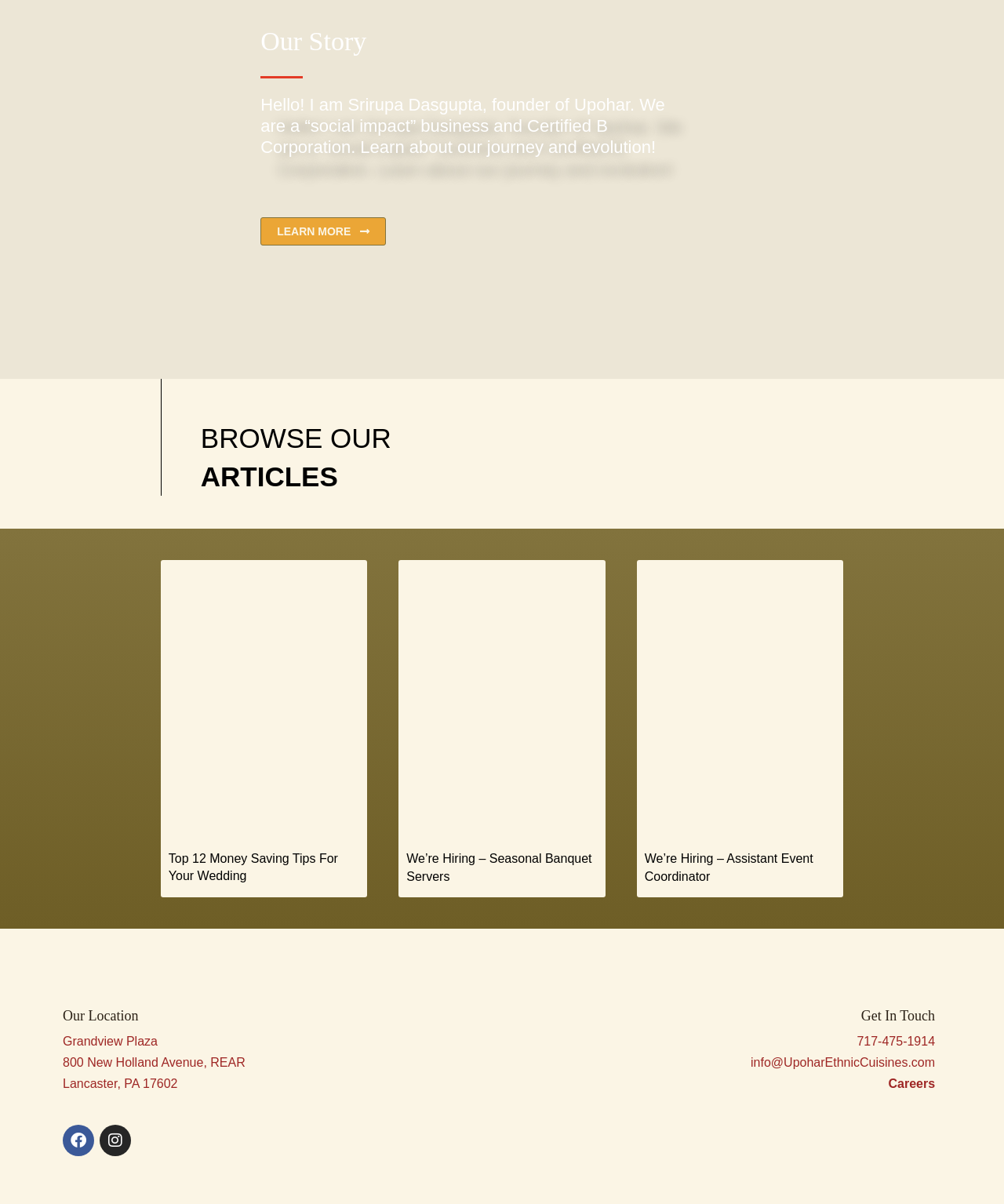Using a single word or phrase, answer the following question: 
How many social media links are available on the webpage?

2